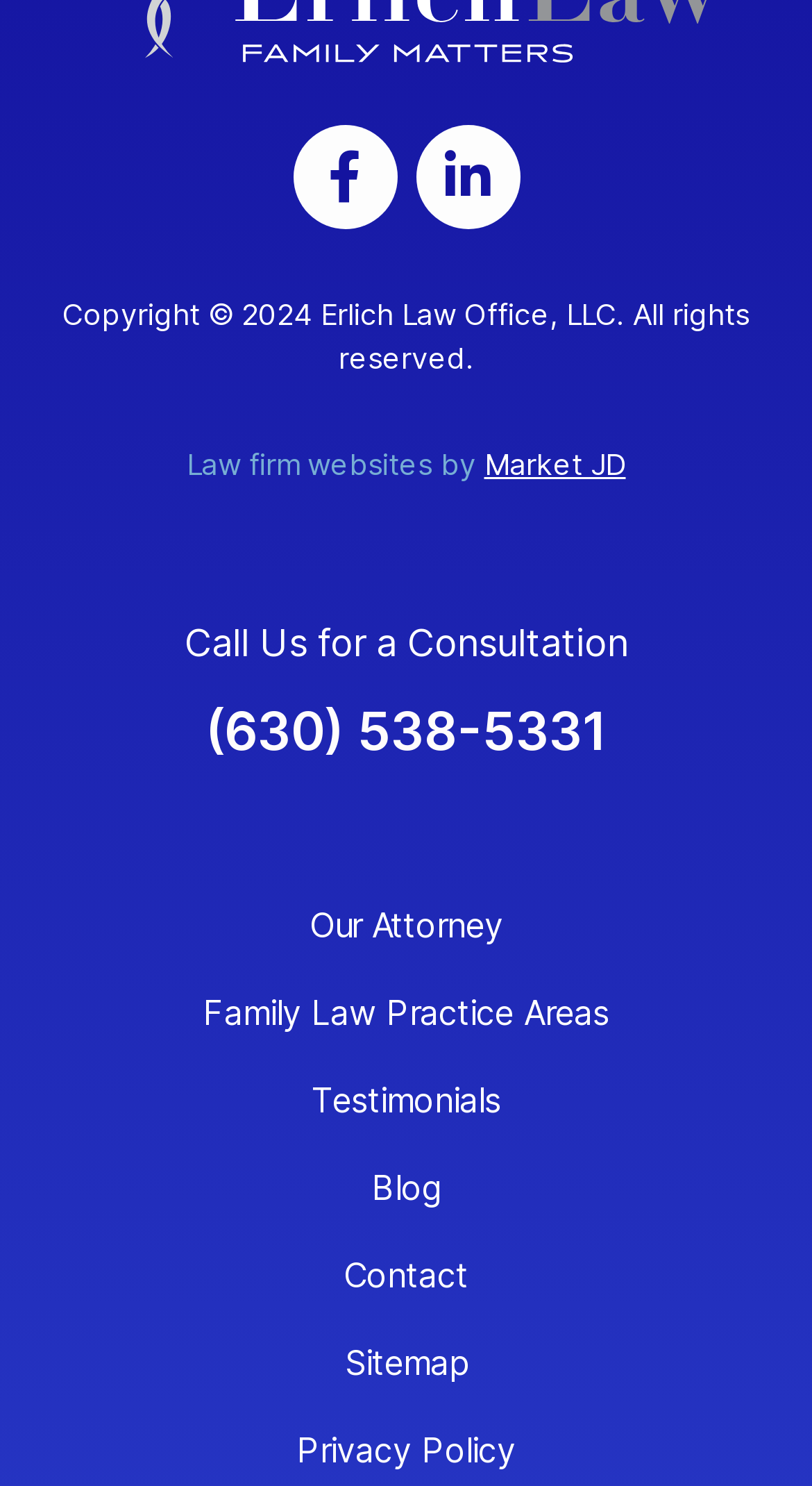Please determine the bounding box coordinates, formatted as (top-left x, top-left y, bottom-right x, bottom-right y), with all values as floating point numbers between 0 and 1. Identify the bounding box of the region described as: Family Law Practice Areas

[0.25, 0.651, 0.75, 0.71]